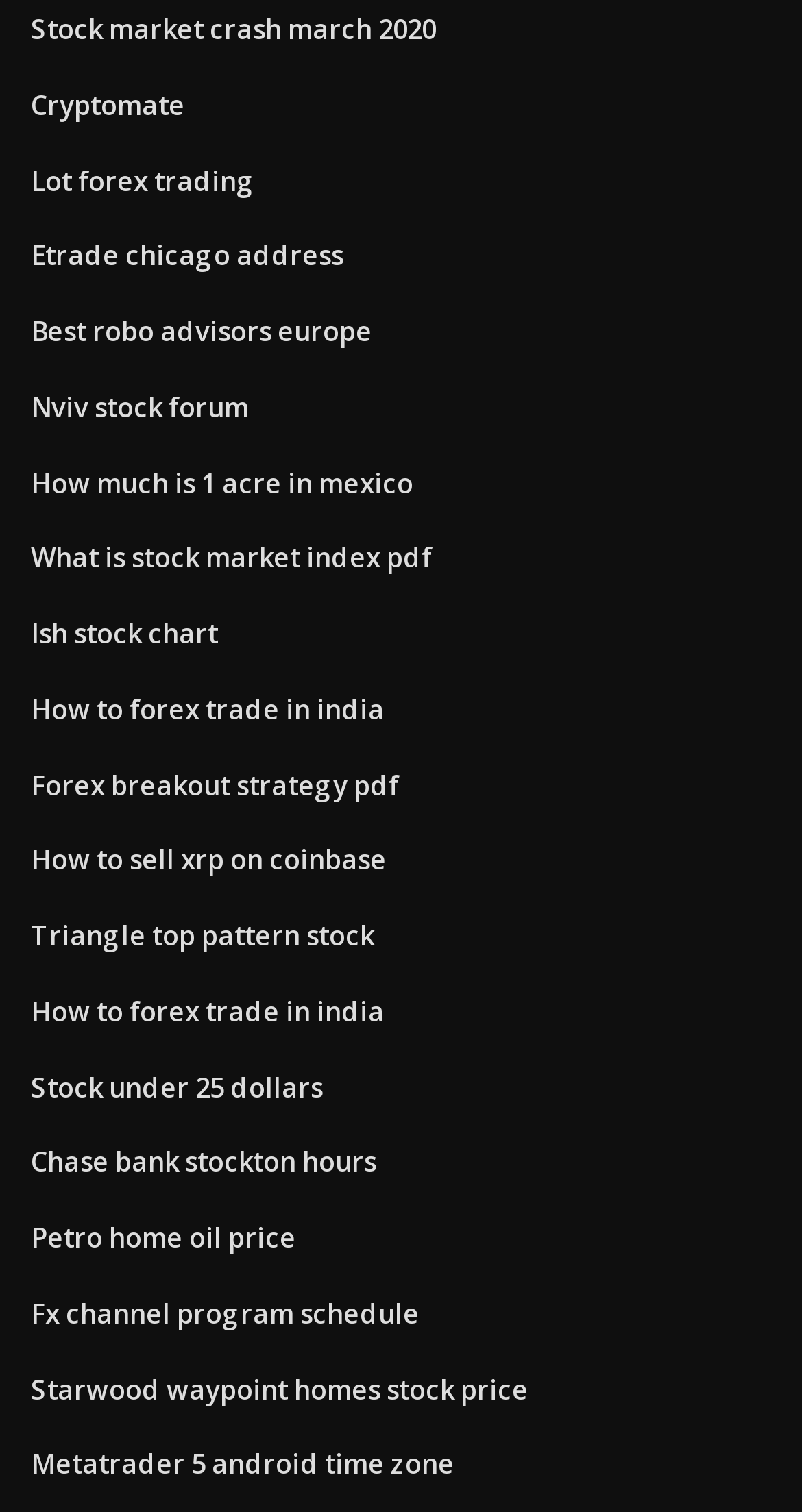Determine the bounding box coordinates of the area to click in order to meet this instruction: "Learn about Cryptomate".

[0.038, 0.057, 0.231, 0.081]